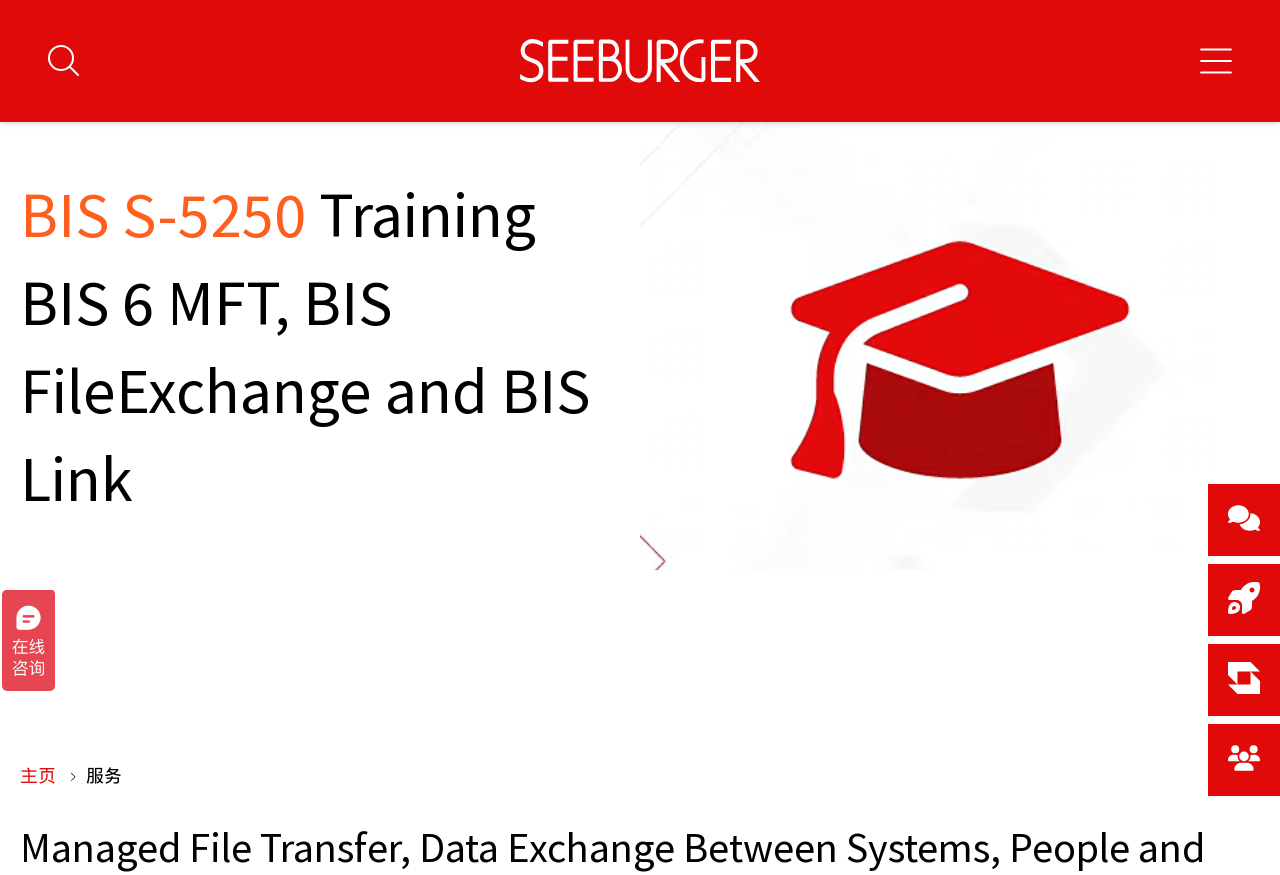Provide a comprehensive description of the webpage.

The webpage is a training page for SEEBURGER MFT, with a focus on independent administration and configuration of different scenarios. At the top, there is a main navigation bar with a search button on the left and a SEEBURGER logo on the right, which is also a link. On the far right, there is a button to open the main navigation.

Below the main navigation bar, there is a large video that takes up most of the width of the page. Above the video, there is a heading that reads "BIS S-5250 Training BIS 6 MFT, BIS FileExchange and BIS Link".

On the bottom right of the page, there is a meta-navigation section with links to "Kontakt", "职业生涯", "客户门户", and "Commu\xadnity". Below this section, there is a breadcrumbs navigation with a link to the "主页" and a static text "服务".

Overall, the page is organized with a clear hierarchy of elements, with the main content area featuring a prominent video and a heading, and the navigation elements grouped at the top and bottom of the page.